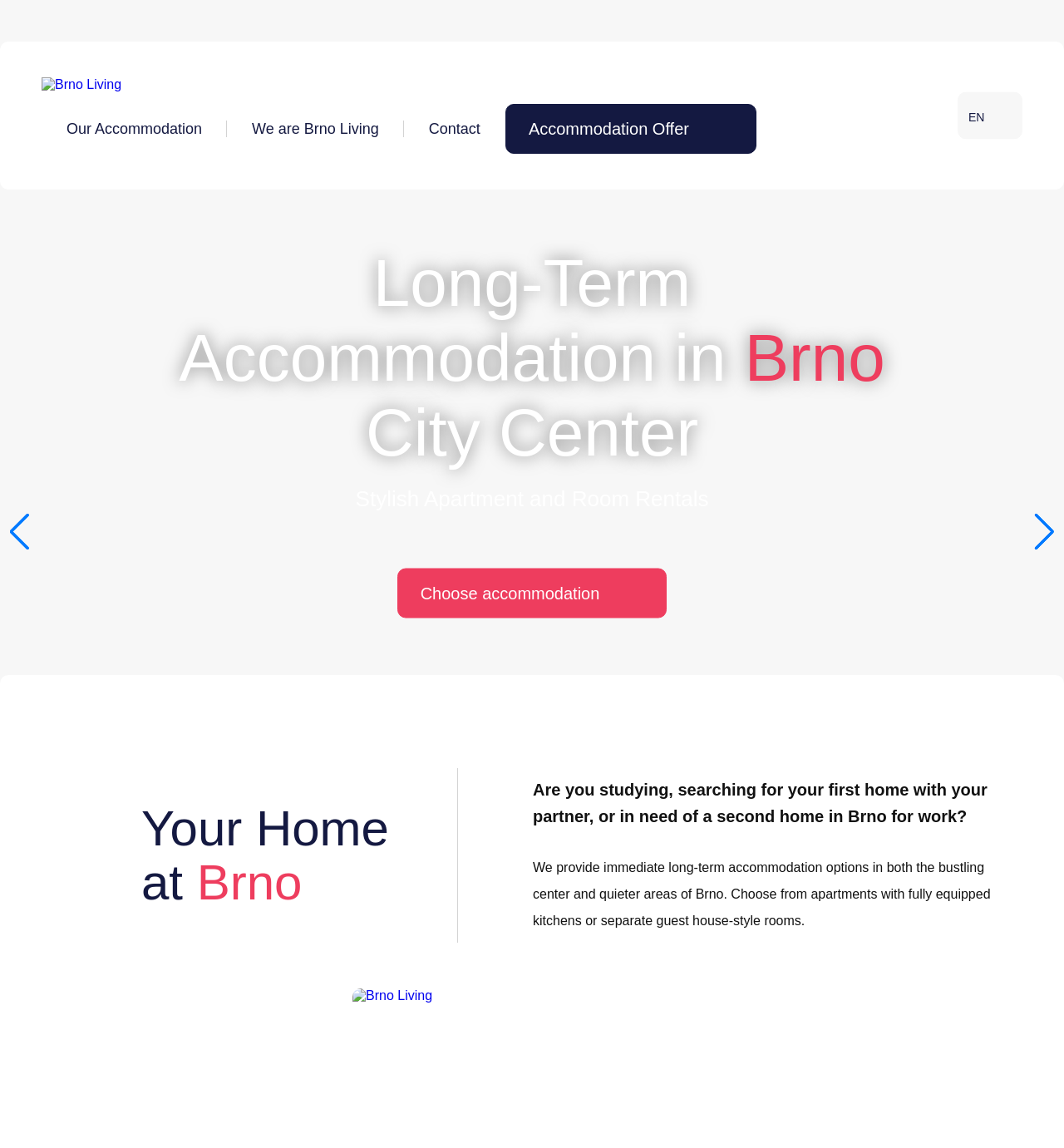Utilize the details in the image to give a detailed response to the question: What type of accommodation does the website offer?

Based on the webpage content, specifically the heading 'Long-Term Accommodation in Brno City Center' and the text 'We provide immediate long-term accommodation options...', it can be inferred that the website offers long-term accommodation.